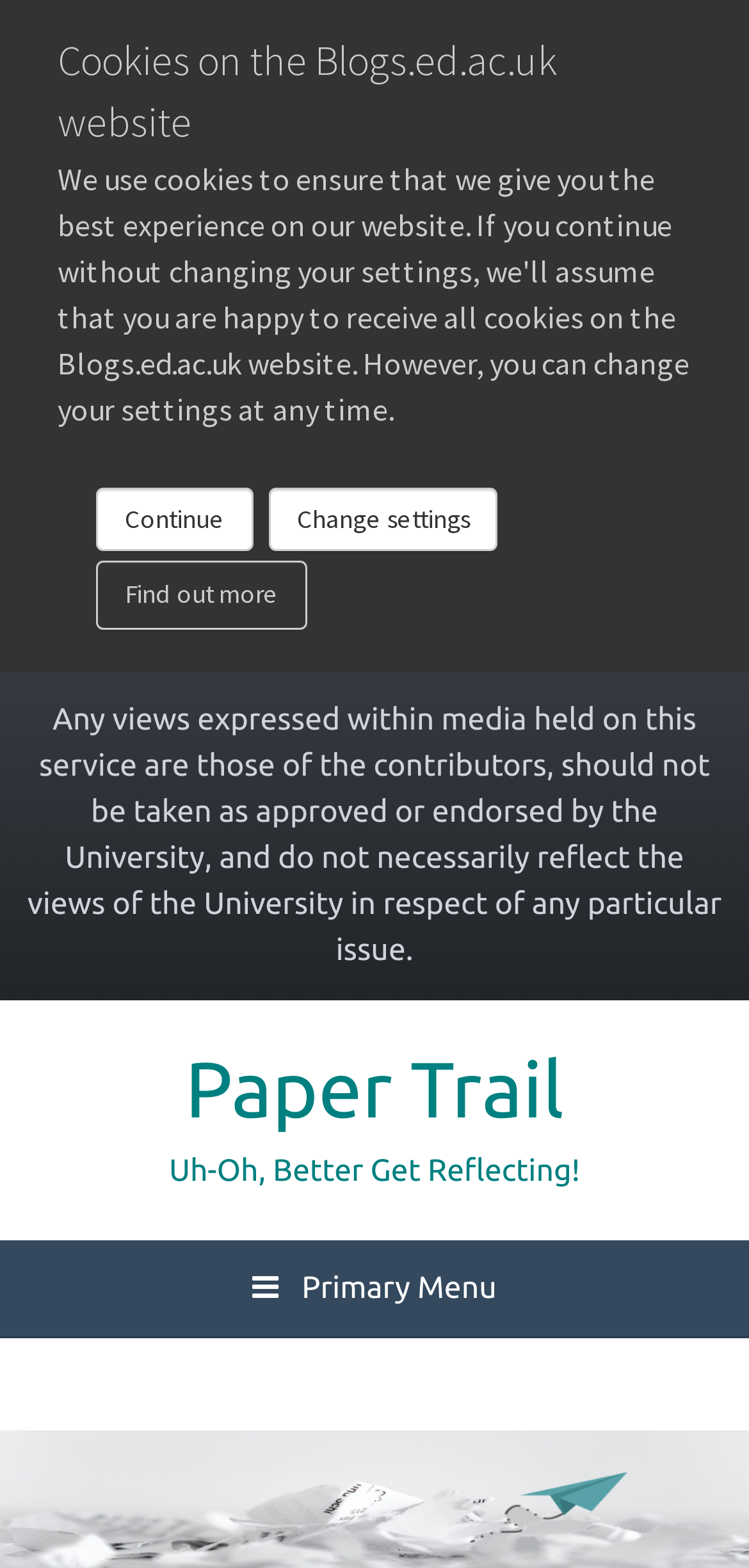Calculate the bounding box coordinates of the UI element given the description: "Find out more".

[0.129, 0.358, 0.409, 0.402]